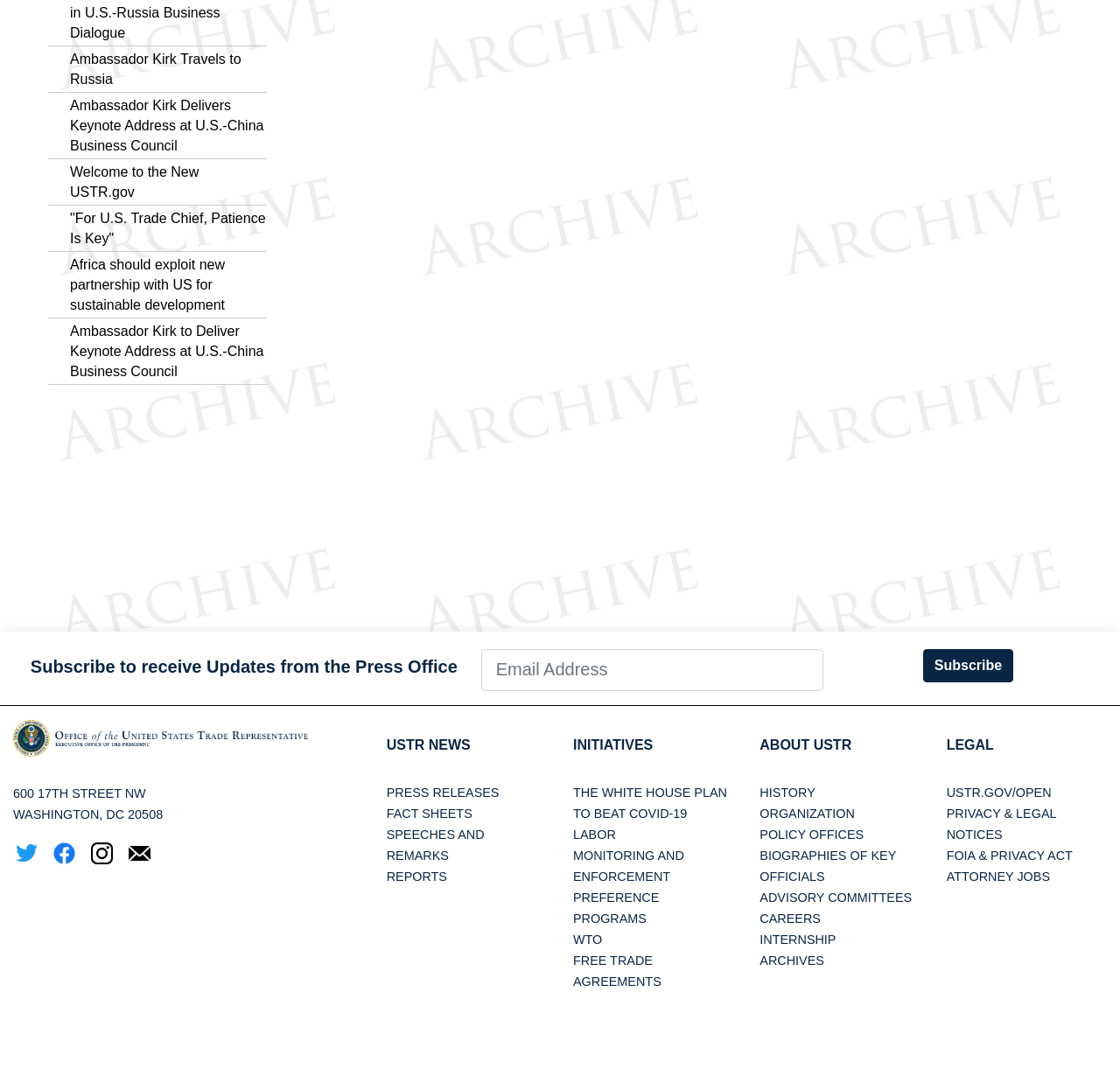Please analyze the image and provide a thorough answer to the question:
What are the main categories on the United States Trade Representative webpage?

I found the main categories by looking at the links on the webpage, which are grouped into sections with headings such as 'USTR NEWS', 'ABOUT USTR', 'INITIATIVES', and 'LEGAL'.